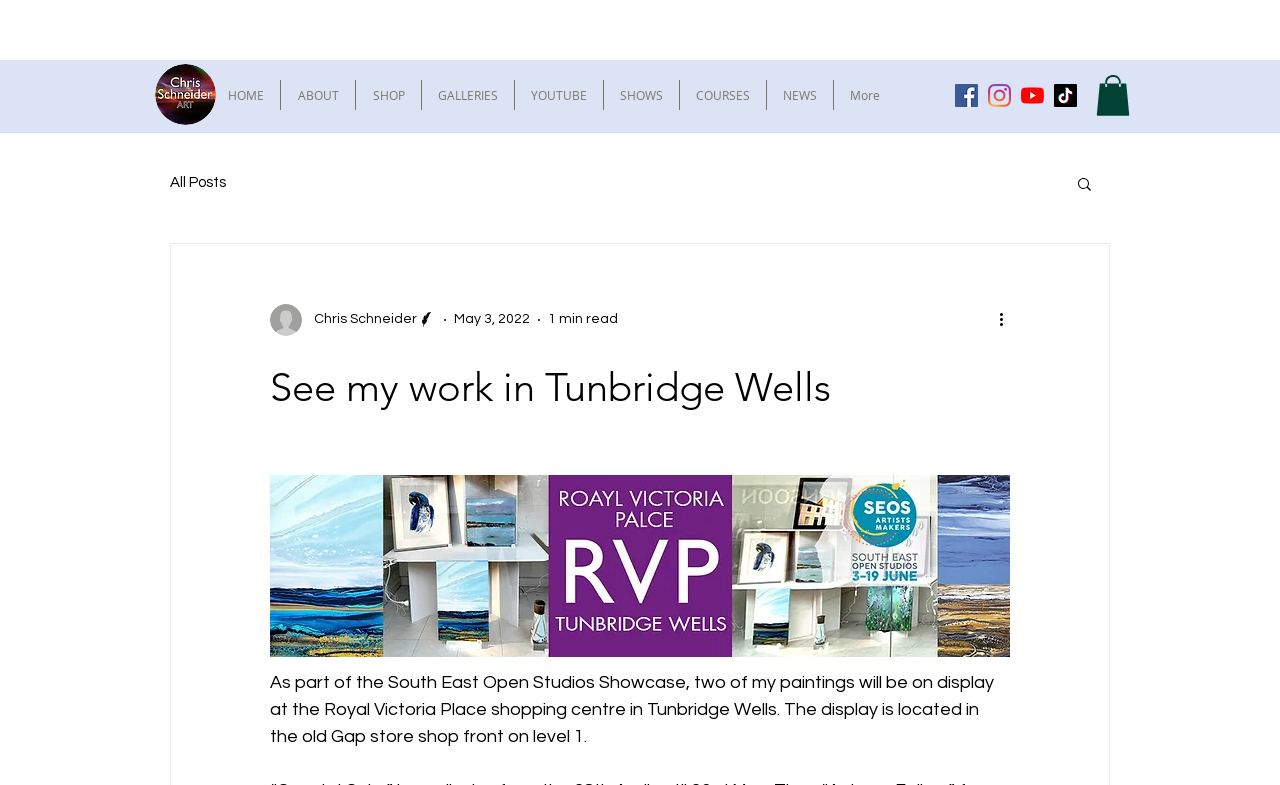Generate a comprehensive description of the webpage.

The webpage is about an artist's work being showcased in Tunbridge Wells. At the top, there is a navigation menu with 9 links: "HOME", "ABOUT", "SHOP", "GALLERIES", "YOUTUBE", "SHOWS", "COURSES", "NEWS", and "More". Below the navigation menu, there is an image of the artist's logo.

On the right side of the page, there is a social bar with 4 links: "Facebook", "Instagram", "YouTube", and "TikTok", each accompanied by its respective icon. Next to the social bar, there is a button with an image.

The main content of the page is divided into two sections. On the left, there is a navigation menu for the blog with a link to "All Posts". On the right, there is a section with the artist's information, including a picture, name, and title "Writer". Below the artist's information, there is a date "May 3, 2022", and a text "1 min read".

The main heading of the page is "See my work in Tunbridge Wells", followed by a paragraph of text describing the showcase event. Below the text, there is a button with an image.